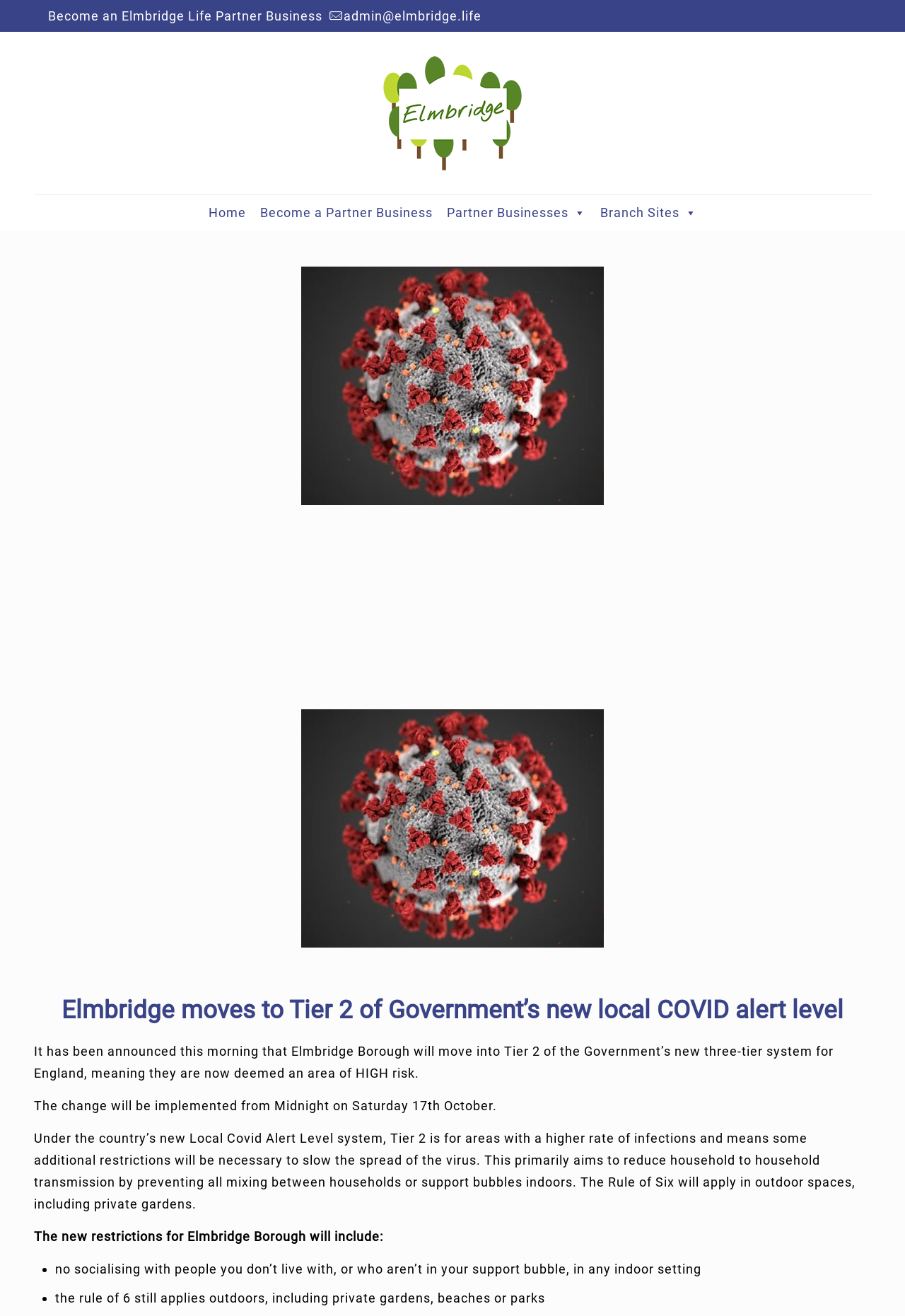Please provide the bounding box coordinates for the element that needs to be clicked to perform the following instruction: "Click the 'Become an Elmbridge Life Partner Business' link". The coordinates should be given as four float numbers between 0 and 1, i.e., [left, top, right, bottom].

[0.053, 0.006, 0.356, 0.018]